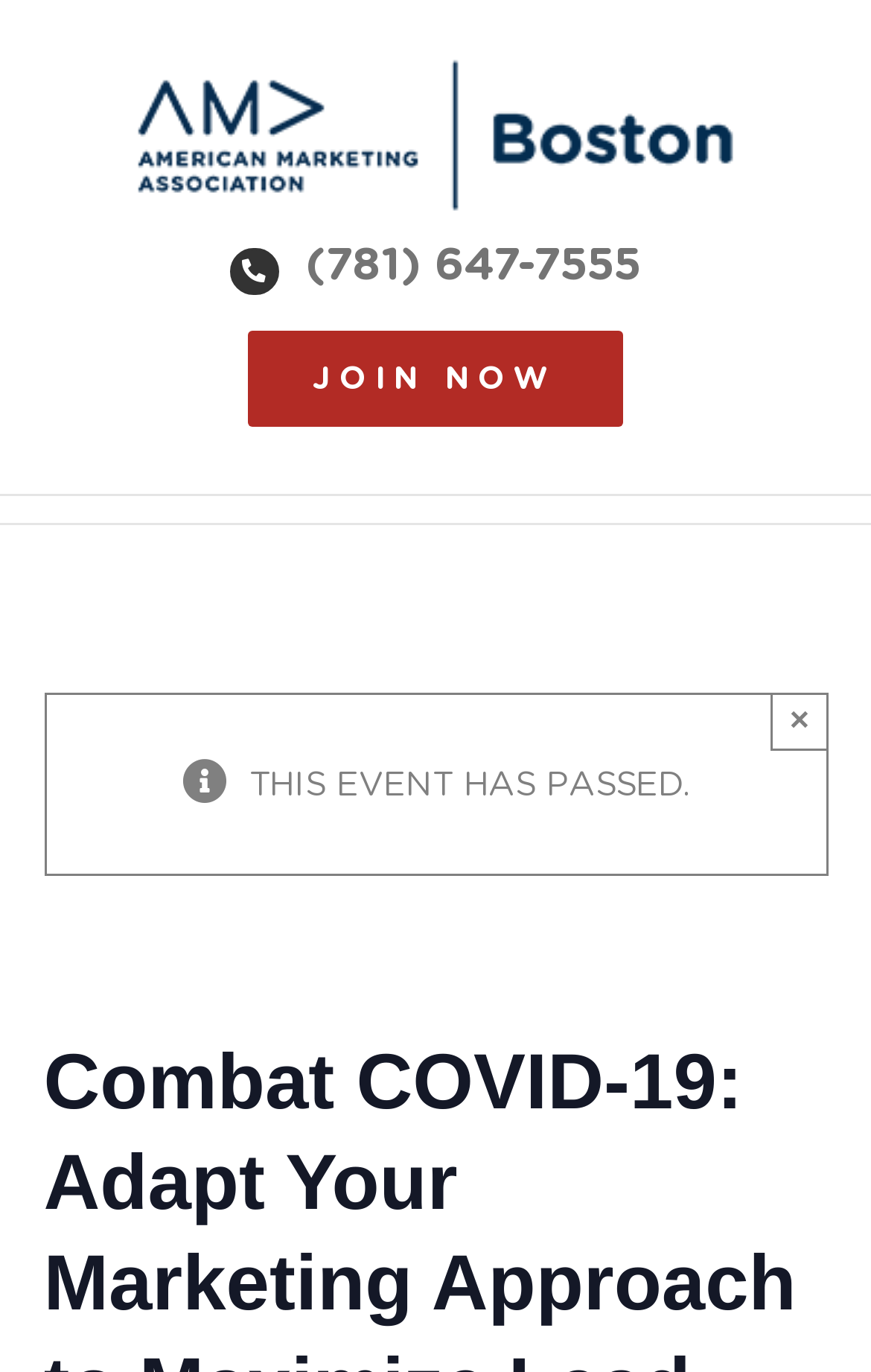Answer the following query with a single word or phrase:
What is the status of the event?

PASSED